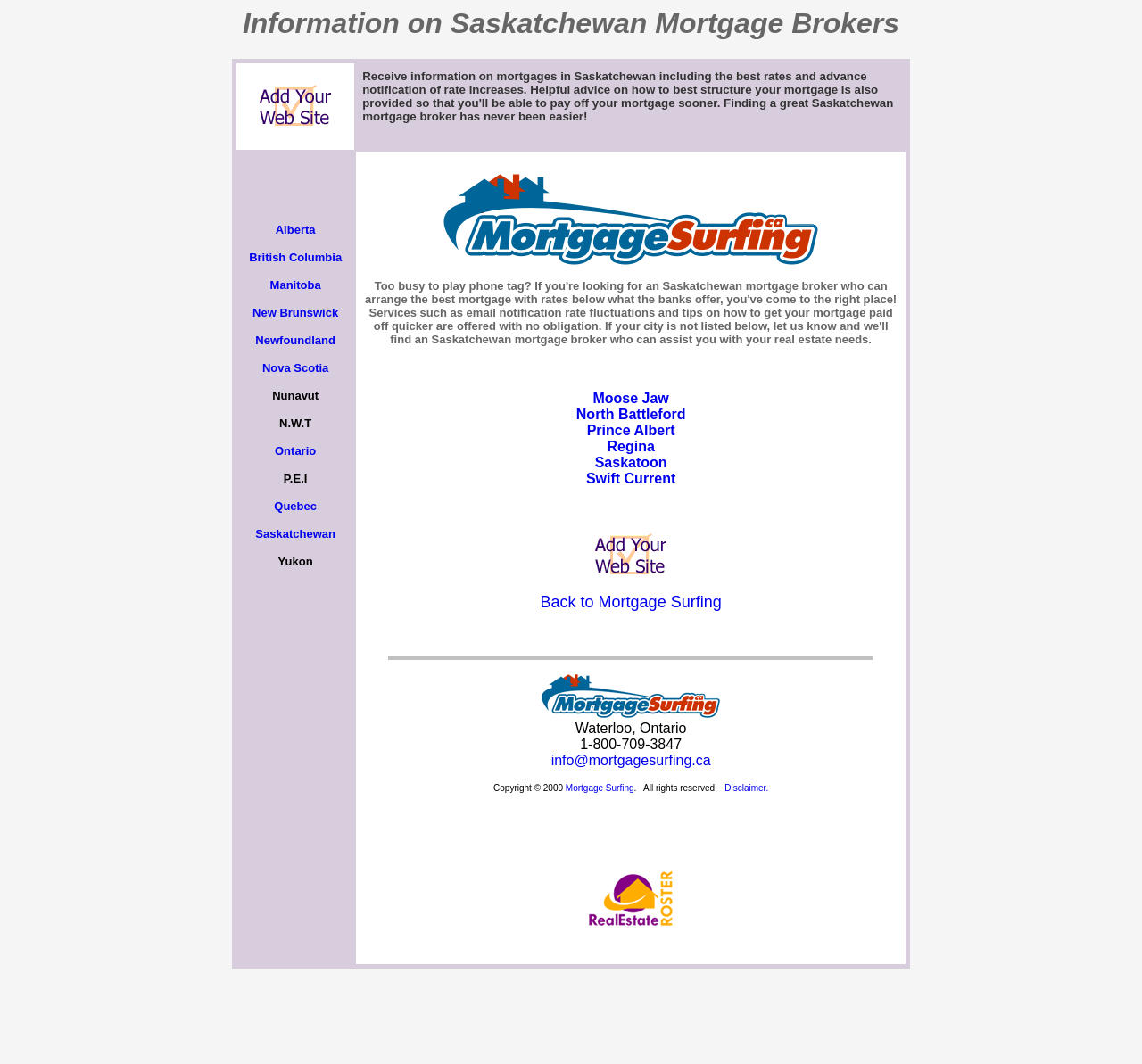Can you extract the headline from the webpage for me?

Information on Saskatchewan Mortgage Brokers